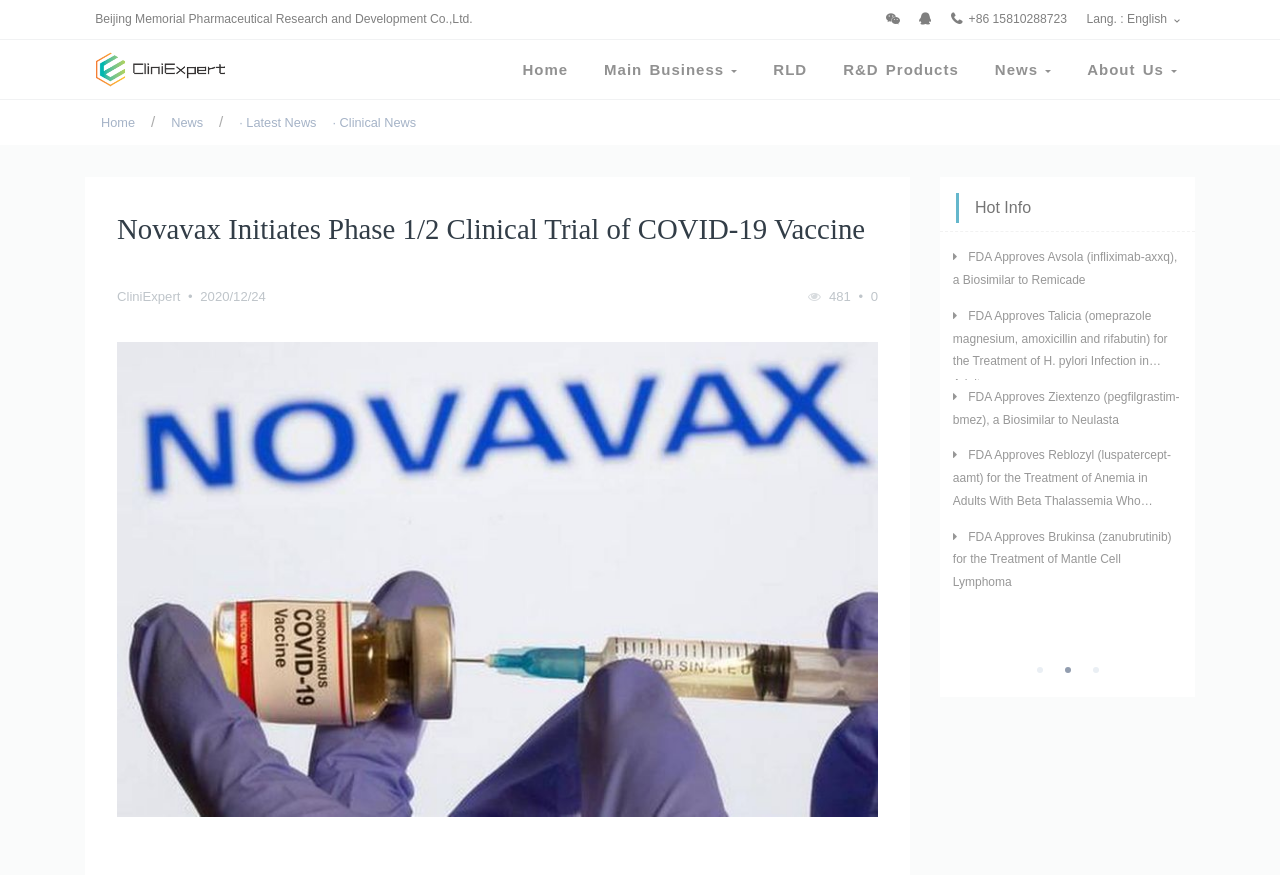What is the company name on the top left?
Provide an in-depth answer to the question, covering all aspects.

I found the company name by looking at the top left corner of the webpage, where I saw a logo and the text 'Novavax'.